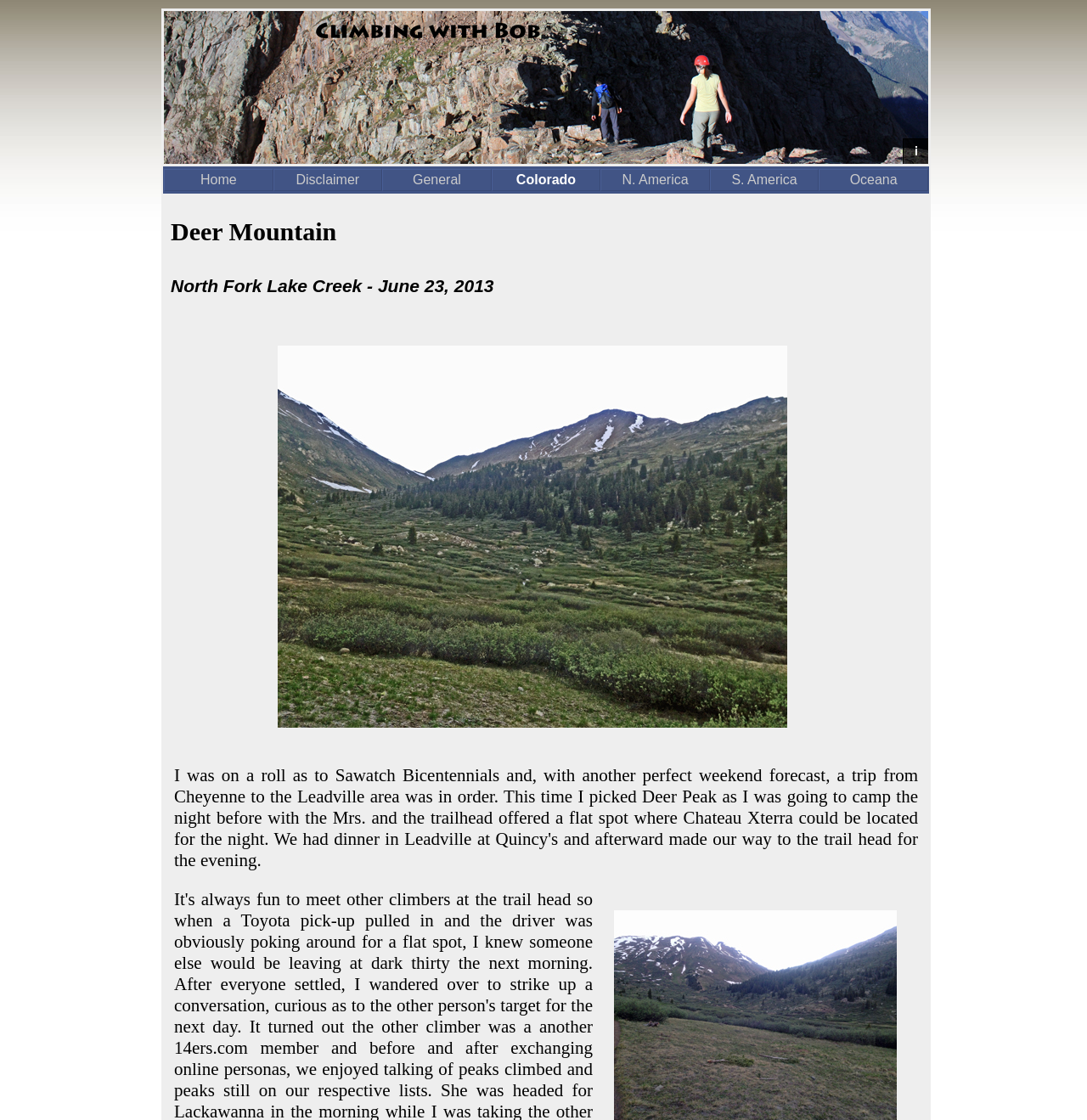Can you find the bounding box coordinates for the element to click on to achieve the instruction: "Visit the 'Home' page"?

[0.151, 0.151, 0.251, 0.171]